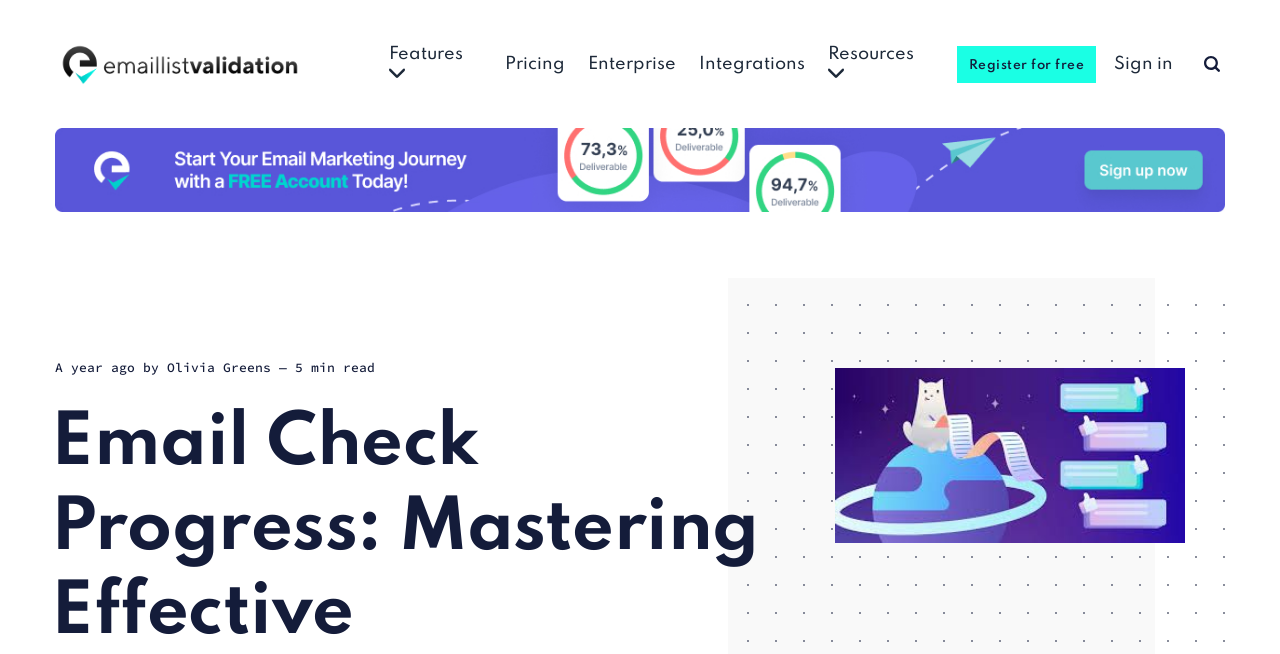Provide the bounding box coordinates of the UI element that matches the description: "parent_node: Features".

[0.043, 0.196, 0.957, 0.335]